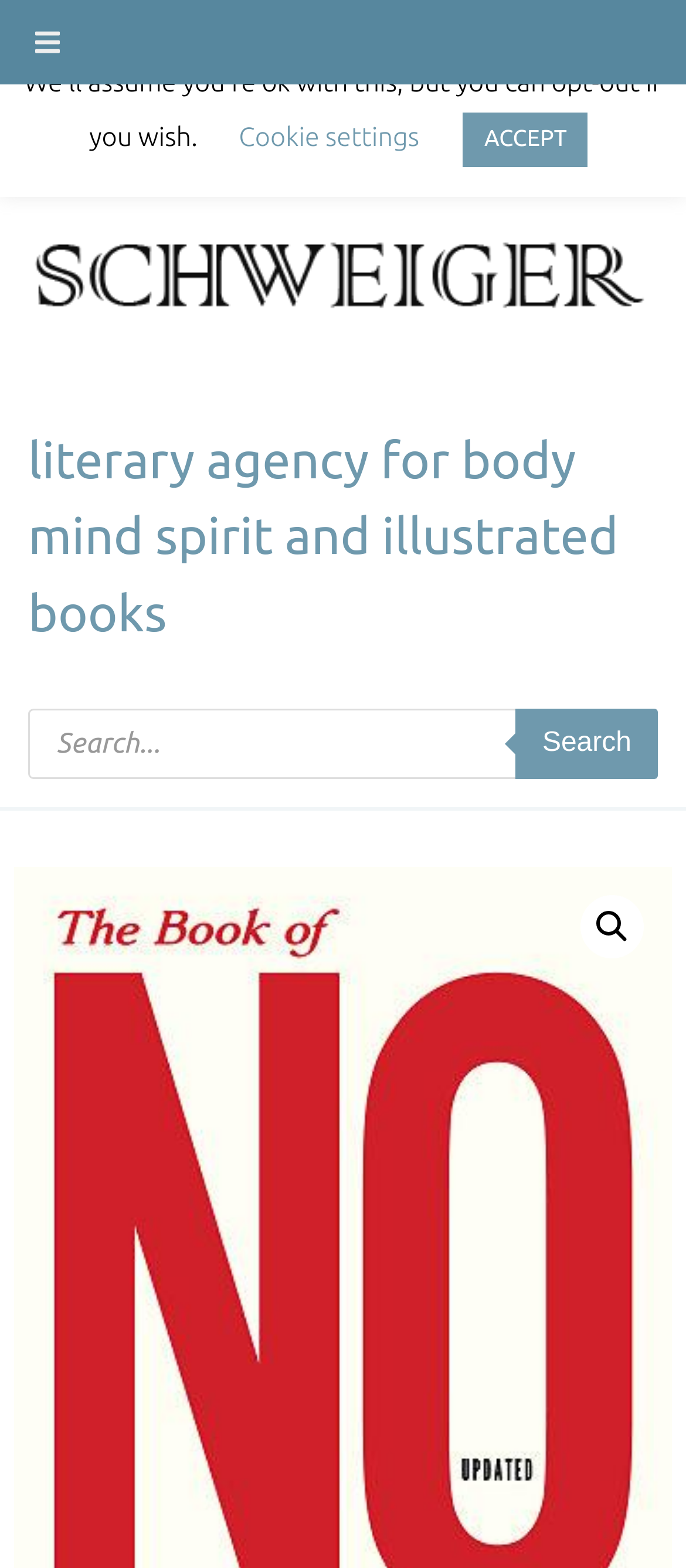Determine the bounding box for the described HTML element: "parent_node: Products search name="s" placeholder="Search..."". Ensure the coordinates are four float numbers between 0 and 1 in the format [left, top, right, bottom].

[0.041, 0.452, 0.959, 0.497]